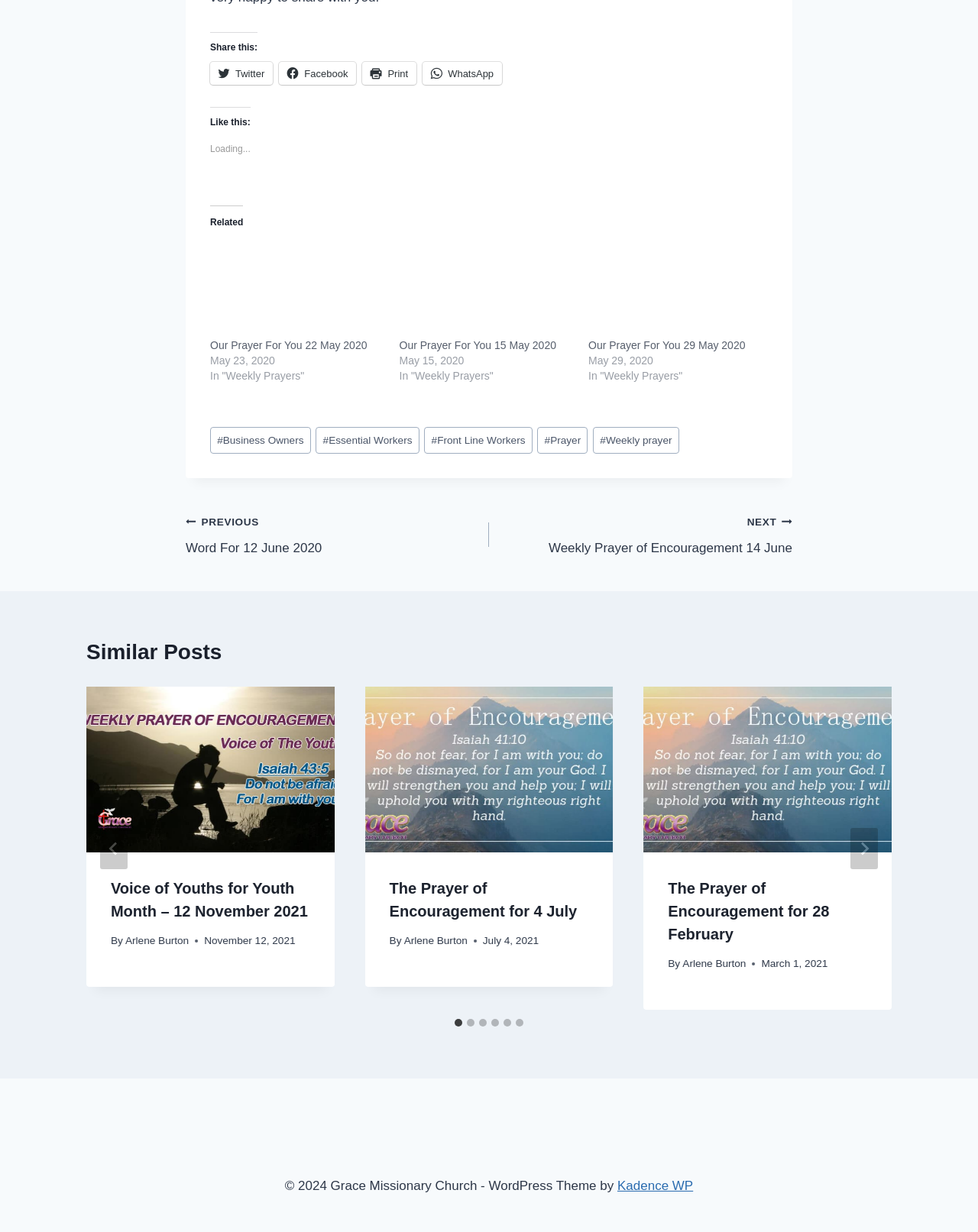Please answer the following question as detailed as possible based on the image: 
How many social media sharing options are available?

I counted the number of social media sharing options available under the 'Share this:' heading, which includes Twitter, Facebook, Print, and WhatsApp.